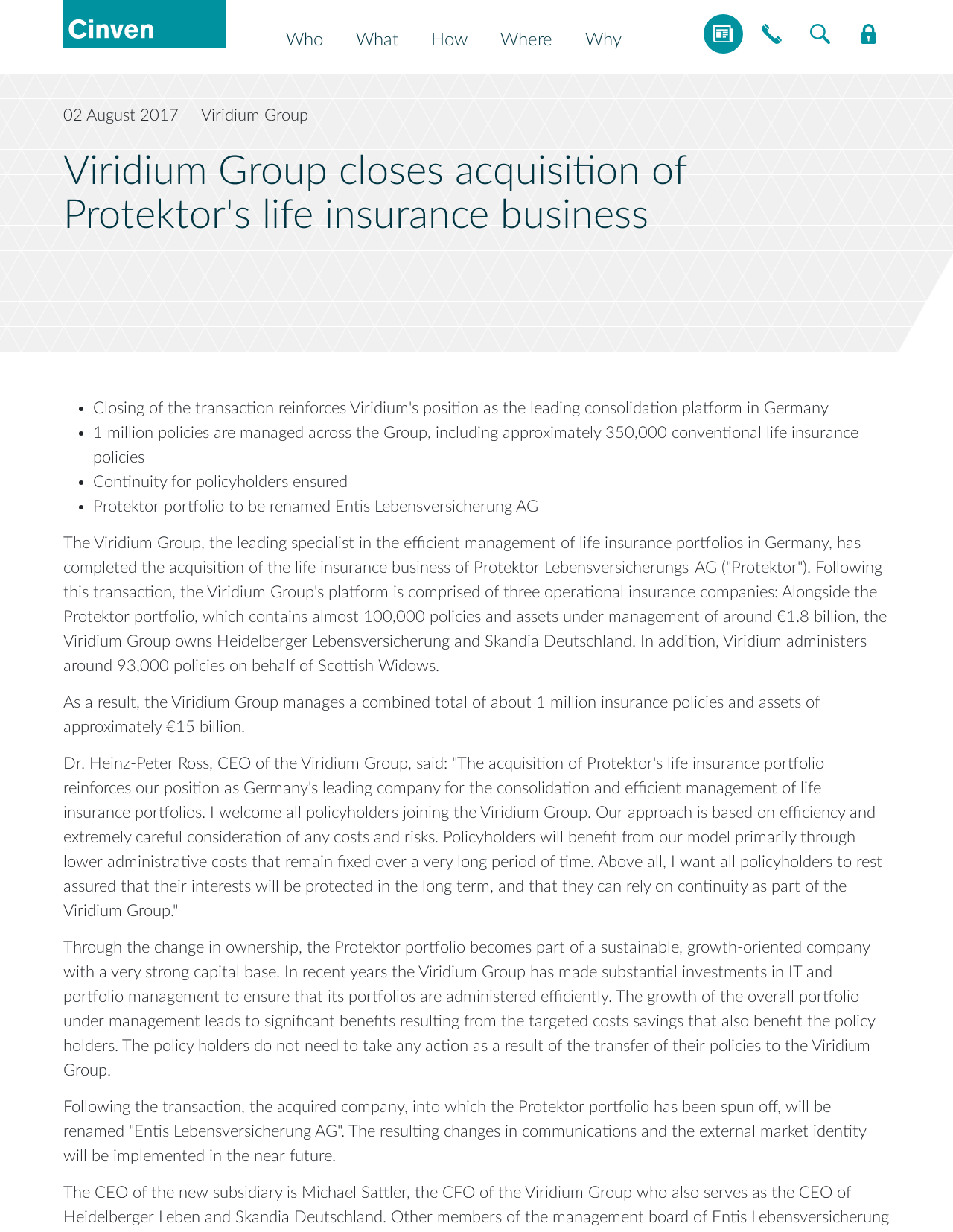Please identify the bounding box coordinates of the element that needs to be clicked to execute the following command: "Click on the 'Contact' link". Provide the bounding box using four float numbers between 0 and 1, formatted as [left, top, right, bottom].

[0.789, 0.011, 0.832, 0.044]